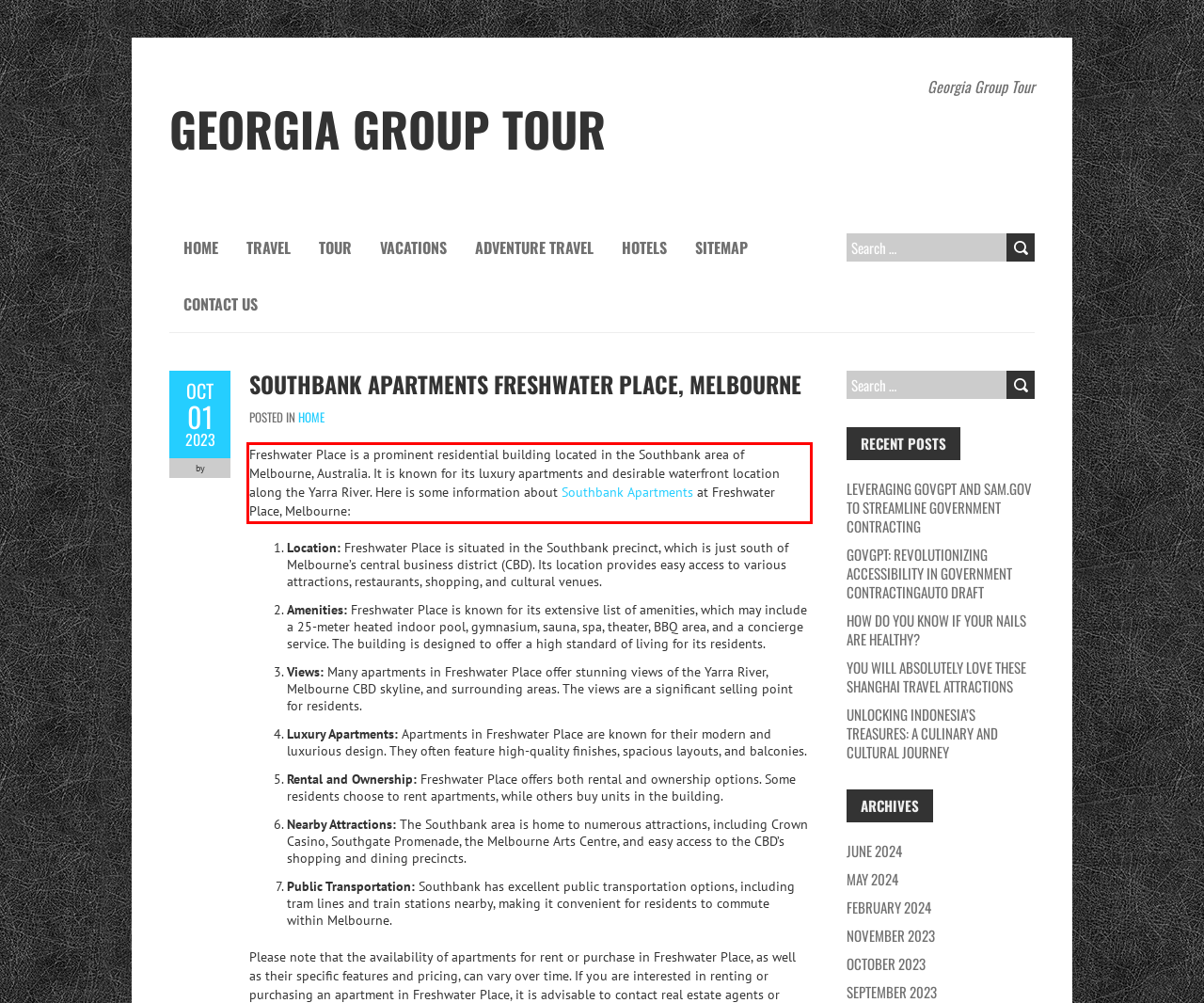Please perform OCR on the UI element surrounded by the red bounding box in the given webpage screenshot and extract its text content.

Freshwater Place is a prominent residential building located in the Southbank area of Melbourne, Australia. It is known for its luxury apartments and desirable waterfront location along the Yarra River. Here is some information about Southbank Apartments at Freshwater Place, Melbourne: